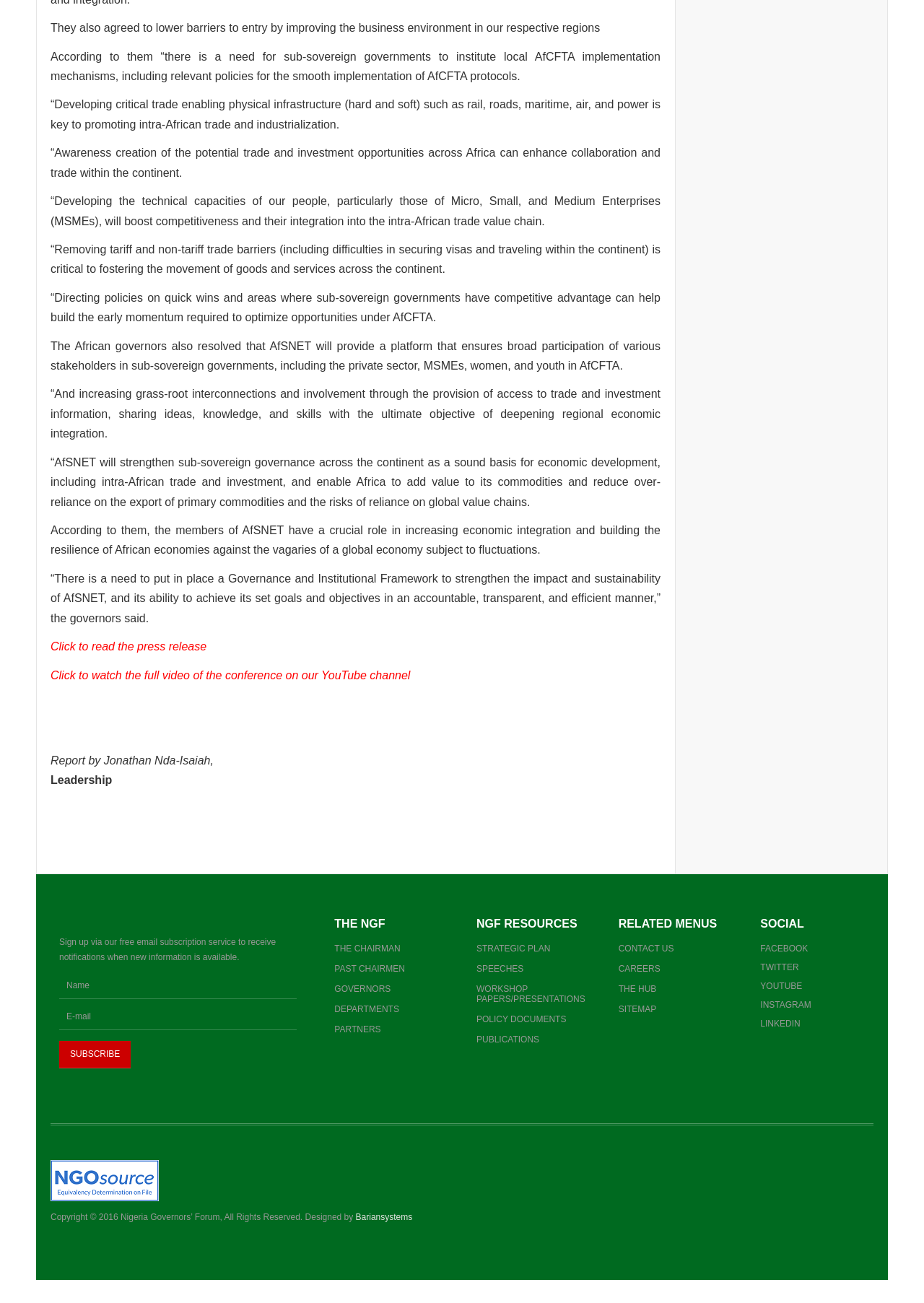Locate the bounding box coordinates of the area you need to click to fulfill this instruction: 'Subscribe to the newsletter'. The coordinates must be in the form of four float numbers ranging from 0 to 1: [left, top, right, bottom].

[0.064, 0.799, 0.142, 0.82]